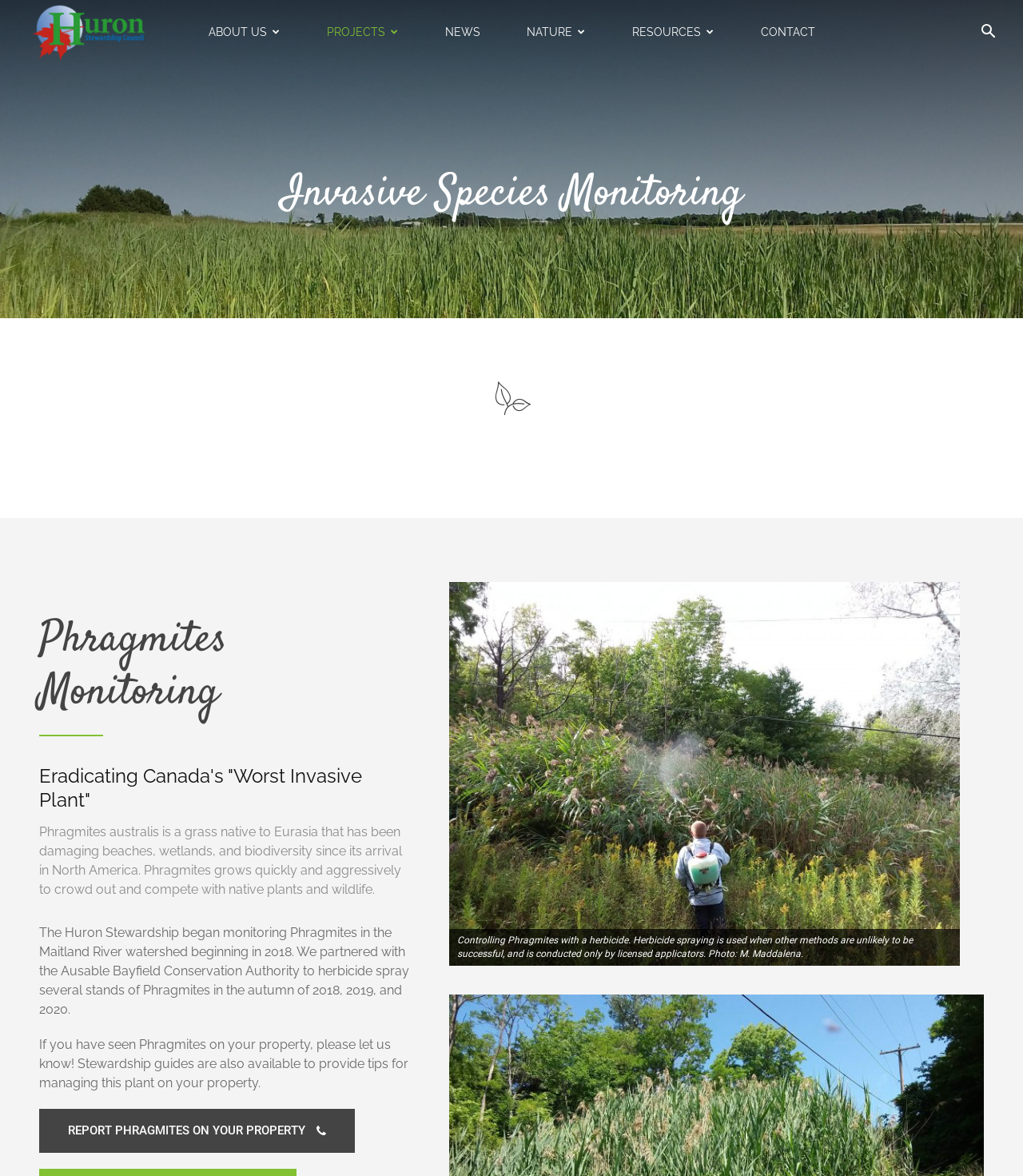Summarize the webpage comprehensively, mentioning all visible components.

The webpage is about Invasive Species Monitoring, specifically focusing on Phragmites monitoring, by the Huron Stewardship Council. At the top left corner, there is a logo of the Huron County Stewardship Council, accompanied by a text "Huron Stewardship Council". 

Below the logo, there are six navigation links: "ABOUT US", "PROJECTS", "NEWS", "NATURE", "RESOURCES", and "CONTACT", which are evenly spaced and aligned horizontally across the top of the page.

The main content of the page is divided into two sections. The first section has a heading "Invasive Species Monitoring" and is located at the top center of the page. 

The second section is located below the navigation links and is focused on Phragmites monitoring. It starts with a heading "Phragmites Monitoring" and is followed by a table. Below the table, there are three paragraphs of text describing the impact of Phragmites, the monitoring efforts by the Huron Stewardship Council, and how to manage the plant on one's property. 

To the right of the text, there is an image of Phragmites spraying, accompanied by a caption describing the process of controlling Phragmites with a herbicide. 

At the bottom left corner of the page, there is a call-to-action link "REPORT PHRAGMITES ON YOUR PROPERTY" with an arrow icon.